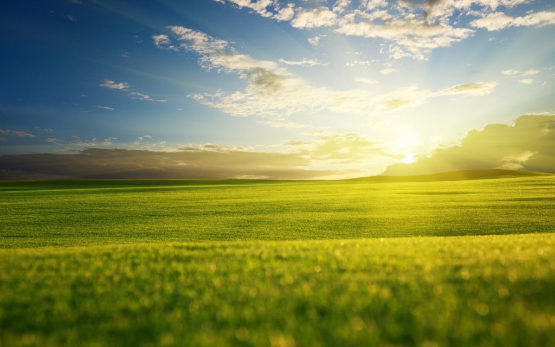Provide a comprehensive description of the image.

The image portrays a serene landscape featuring a vast expanse of lush green fields under a vibrant sky. The sun is rising or setting, casting a warm golden light that bathes the landscape in a soft glow. Fluffy clouds drift across the sky, highlighted by the sunlight, creating a sense of tranquility. This picturesque scene embodies the beauty of natural land development, symbolizing growth, potential, and the harmonious balance between nature and human endeavors. It serves as an inspiring backdrop, reflecting themes of development and consultancy in landscapes.